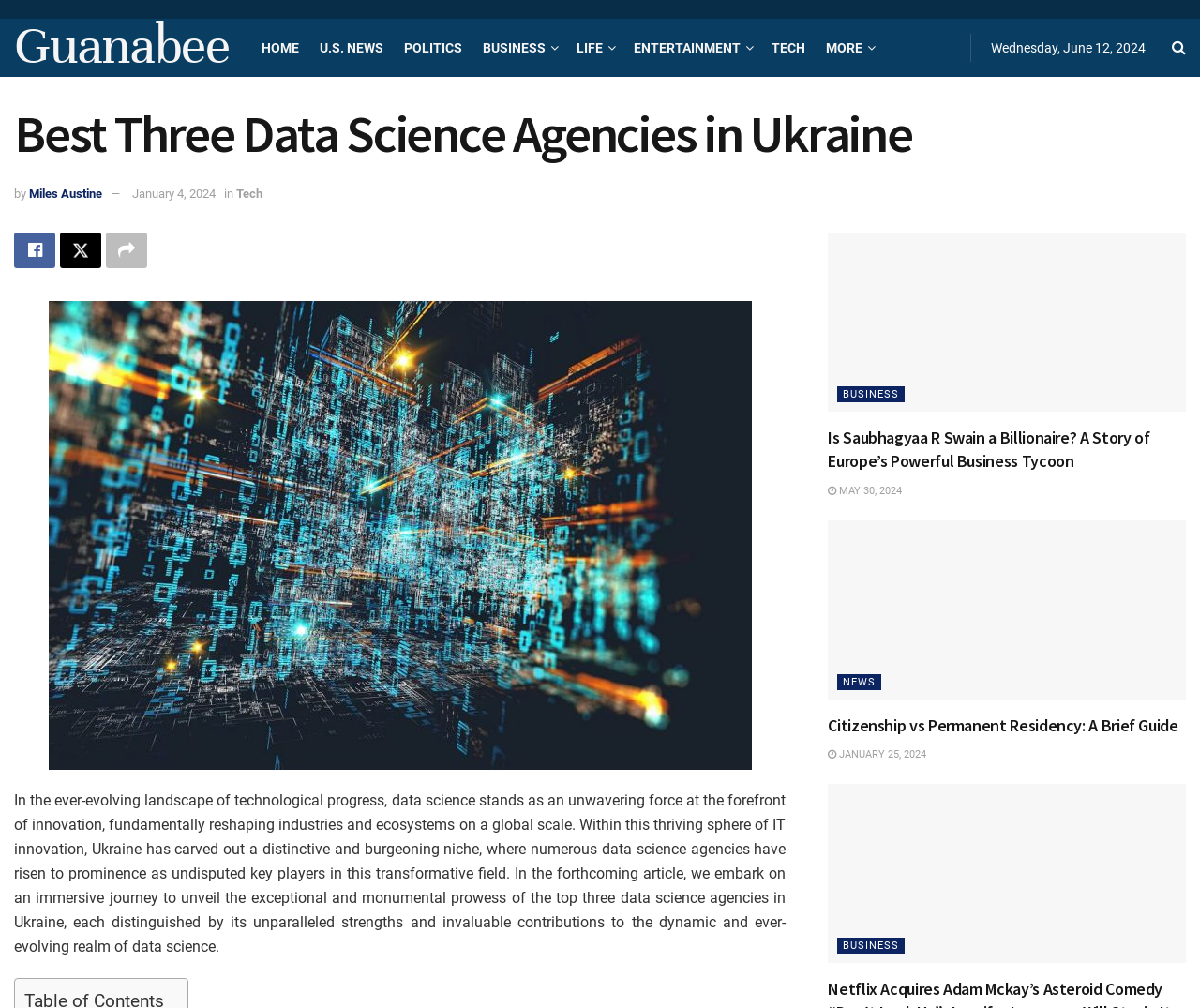Locate the bounding box for the described UI element: "May 30, 2024". Ensure the coordinates are four float numbers between 0 and 1, formatted as [left, top, right, bottom].

[0.69, 0.481, 0.752, 0.493]